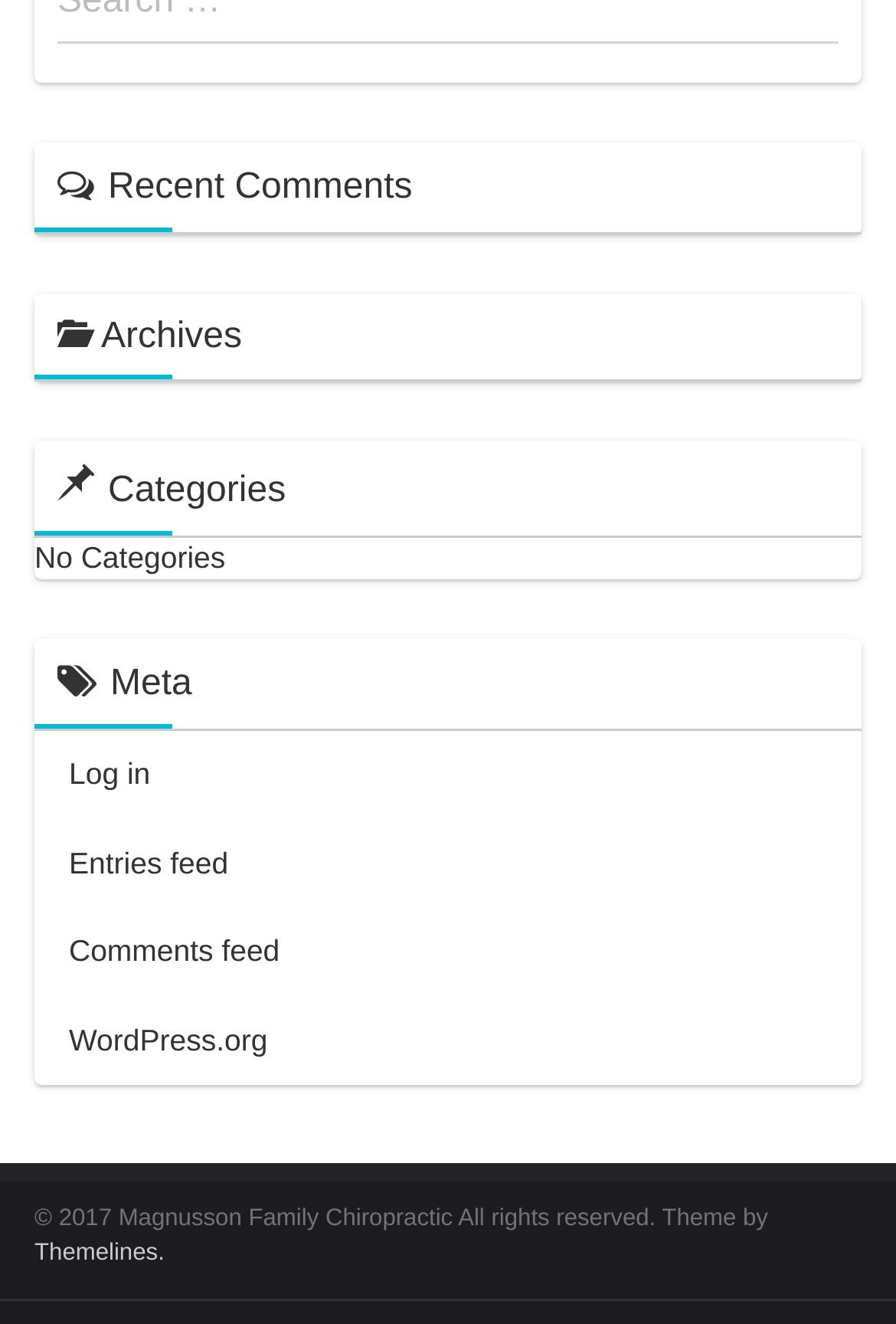Please reply with a single word or brief phrase to the question: 
How many links are in the 'Meta' section?

4